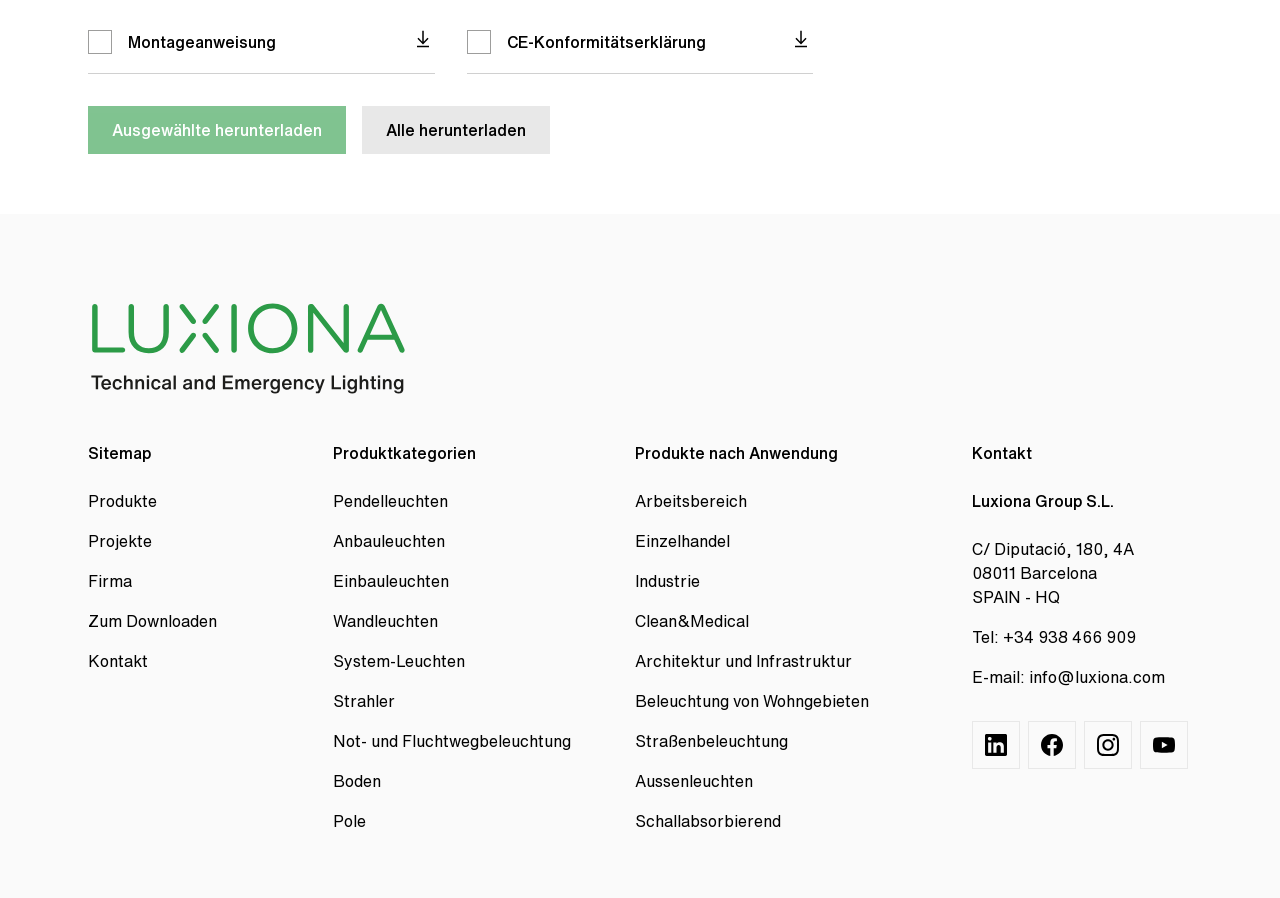Please find the bounding box coordinates of the element's region to be clicked to carry out this instruction: "Click the 'Zum Downloaden' link".

[0.069, 0.679, 0.17, 0.705]